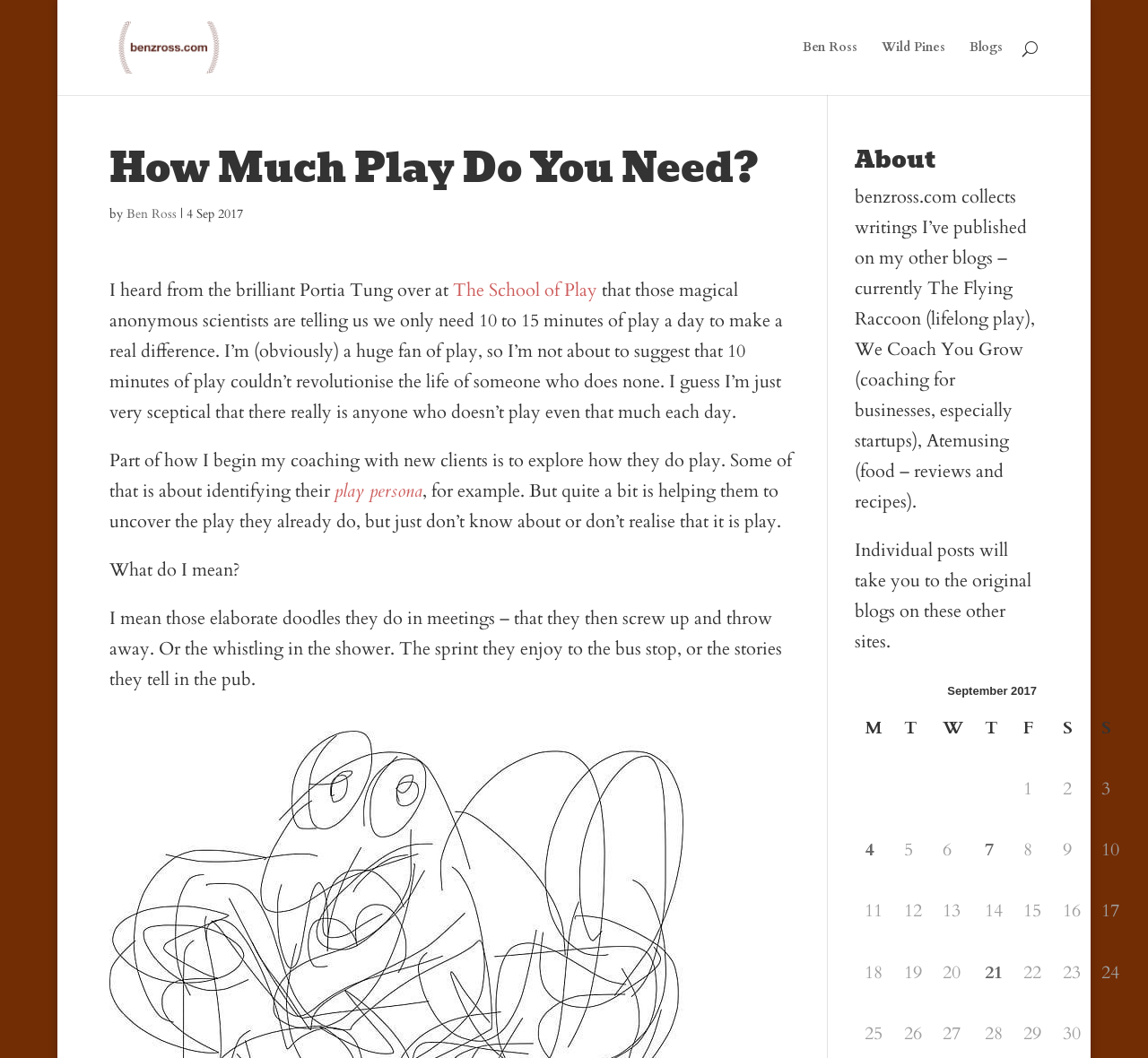Please identify the bounding box coordinates of the clickable region that I should interact with to perform the following instruction: "click the link to The School of Play". The coordinates should be expressed as four float numbers between 0 and 1, i.e., [left, top, right, bottom].

[0.394, 0.263, 0.52, 0.286]